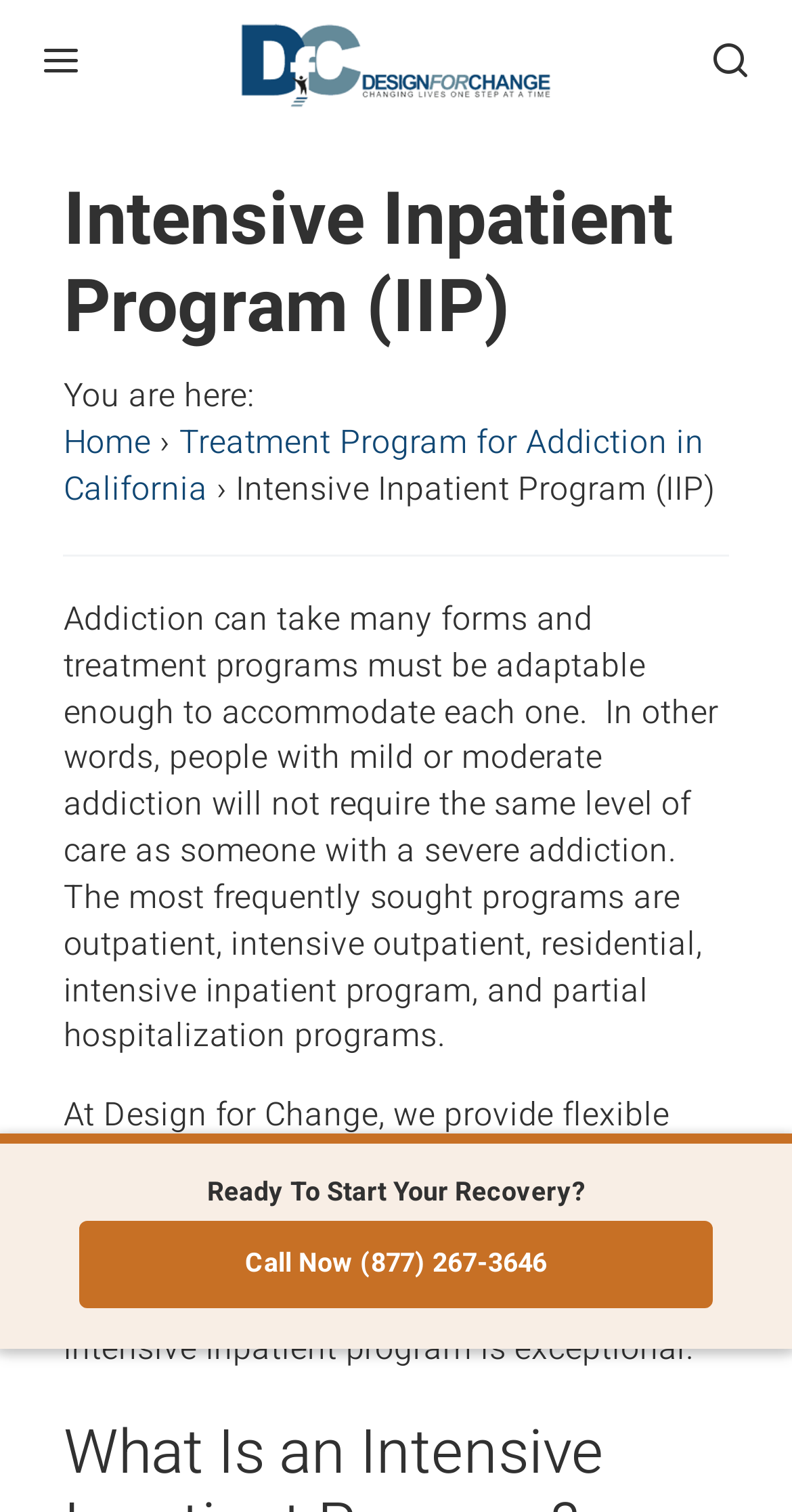Identify the bounding box coordinates of the HTML element based on this description: "alt="Design for Change"".

[0.295, 0.026, 0.705, 0.058]